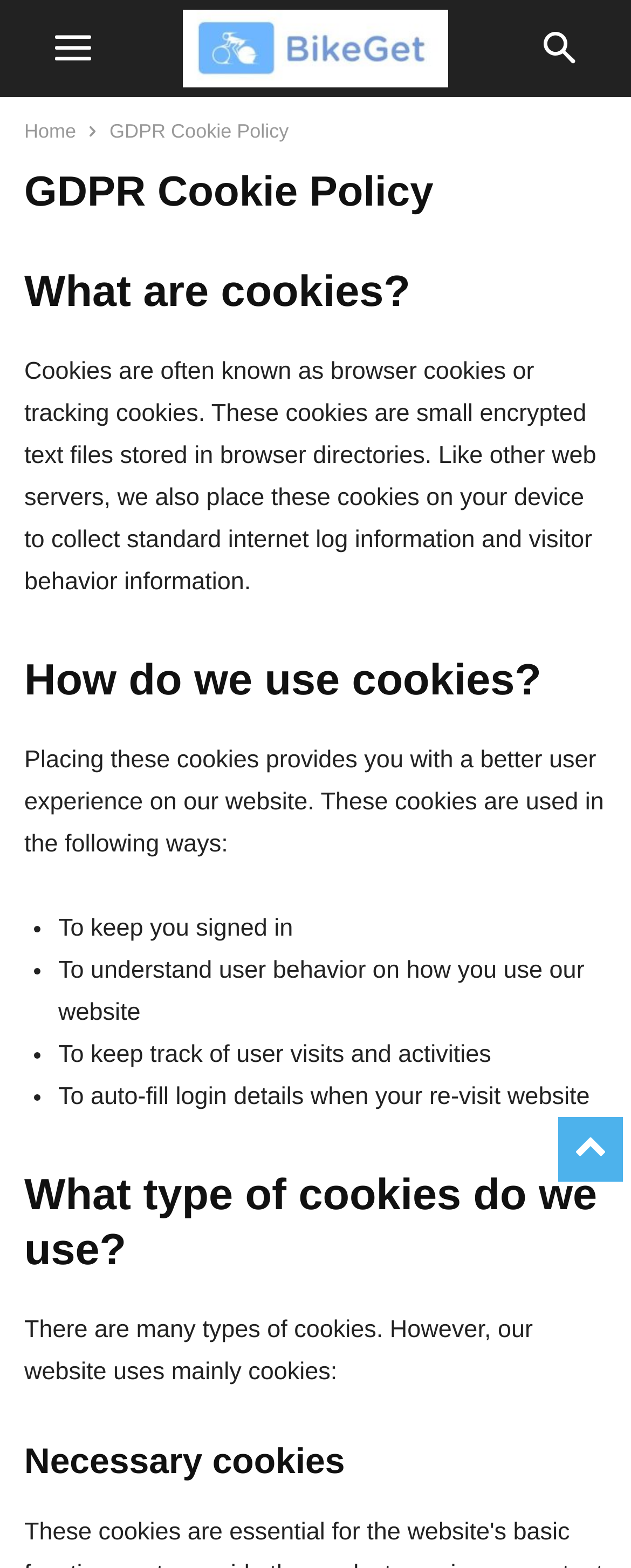Refer to the screenshot and answer the following question in detail:
What is the purpose of placing cookies on a user's device?

According to the webpage, placing cookies on a user's device provides a better user experience on the website, as stated in the section 'How do we use cookies?'.